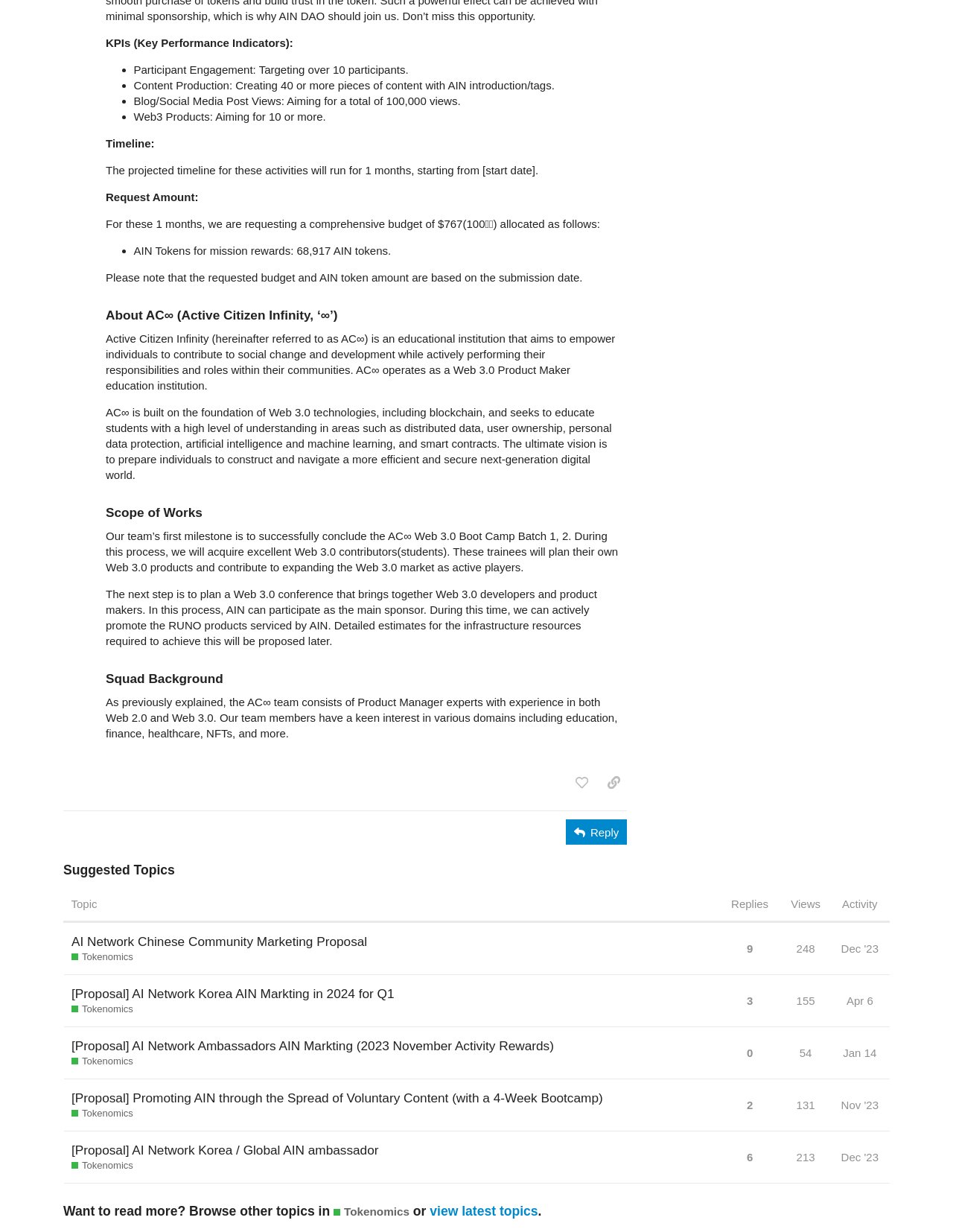Determine the bounding box coordinates of the clickable region to follow the instruction: "Go to the university introduction page".

None